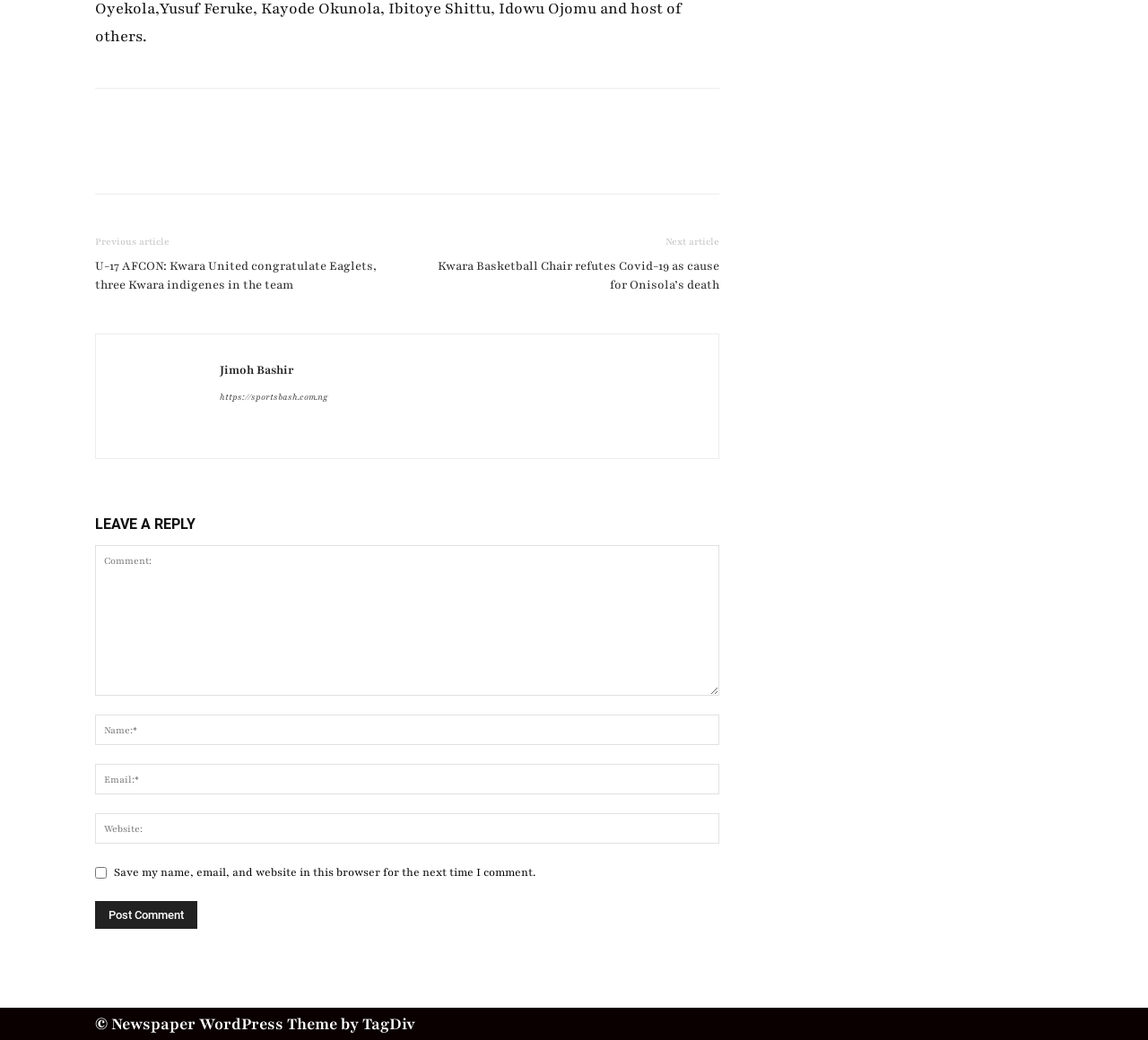Determine the bounding box coordinates of the target area to click to execute the following instruction: "Read the previous article."

[0.083, 0.226, 0.148, 0.239]